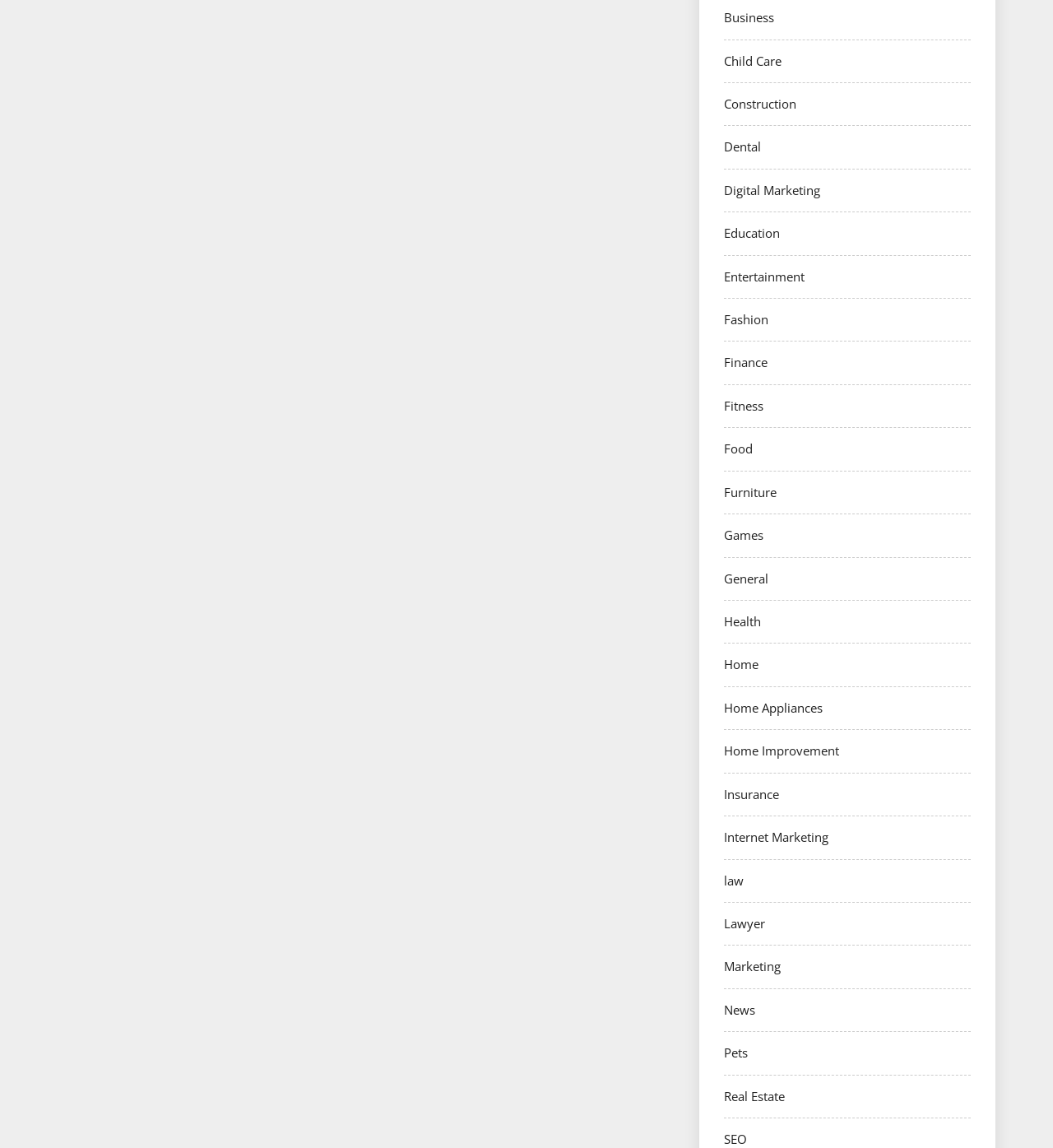Find the bounding box of the UI element described as follows: "Real Estate".

[0.688, 0.947, 0.745, 0.962]